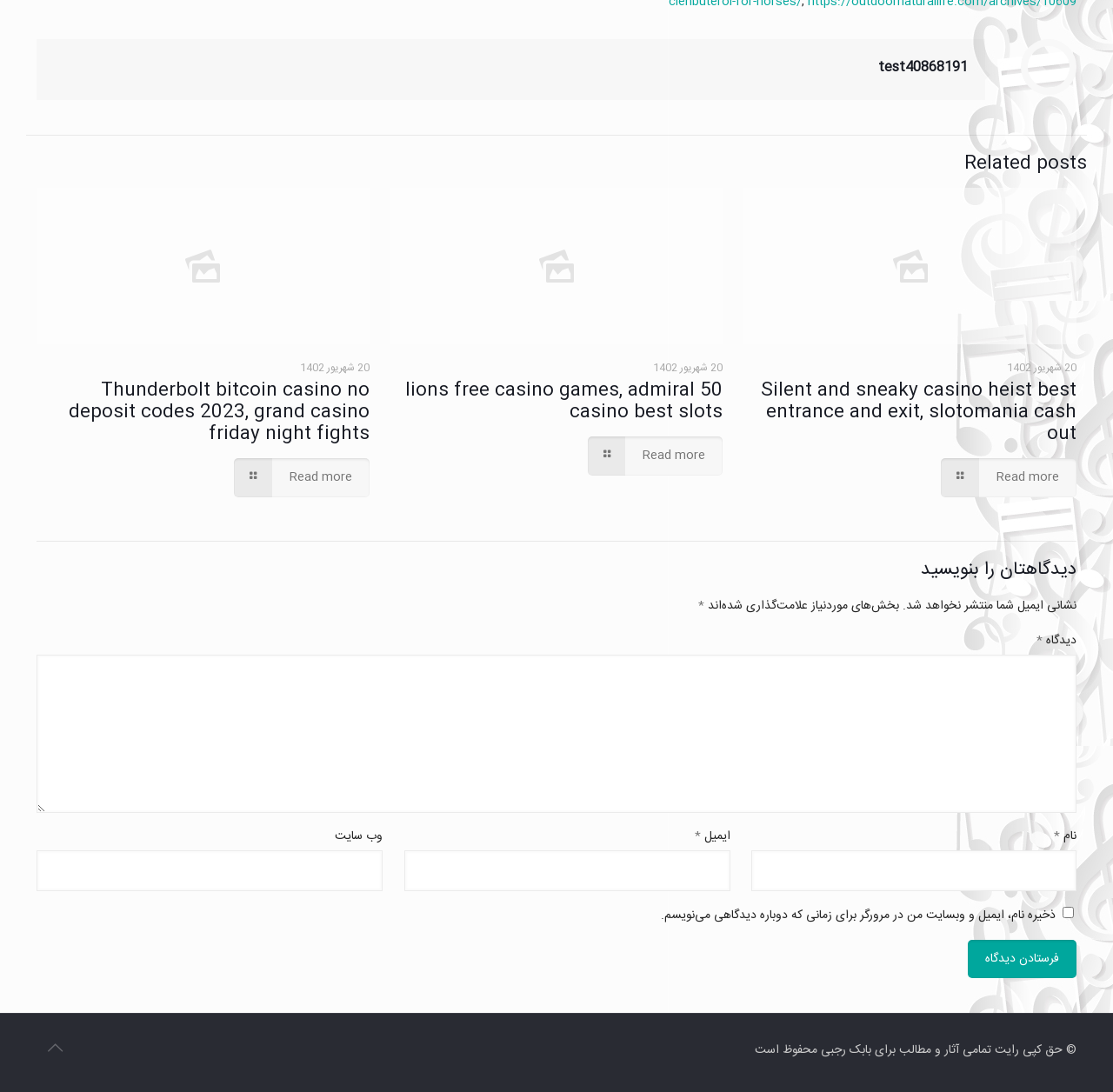Find the bounding box coordinates of the element you need to click on to perform this action: 'Click on the '50 lions free casino games, admiral casino best slots' link'. The coordinates should be represented by four float values between 0 and 1, in the format [left, top, right, bottom].

[0.364, 0.344, 0.649, 0.392]